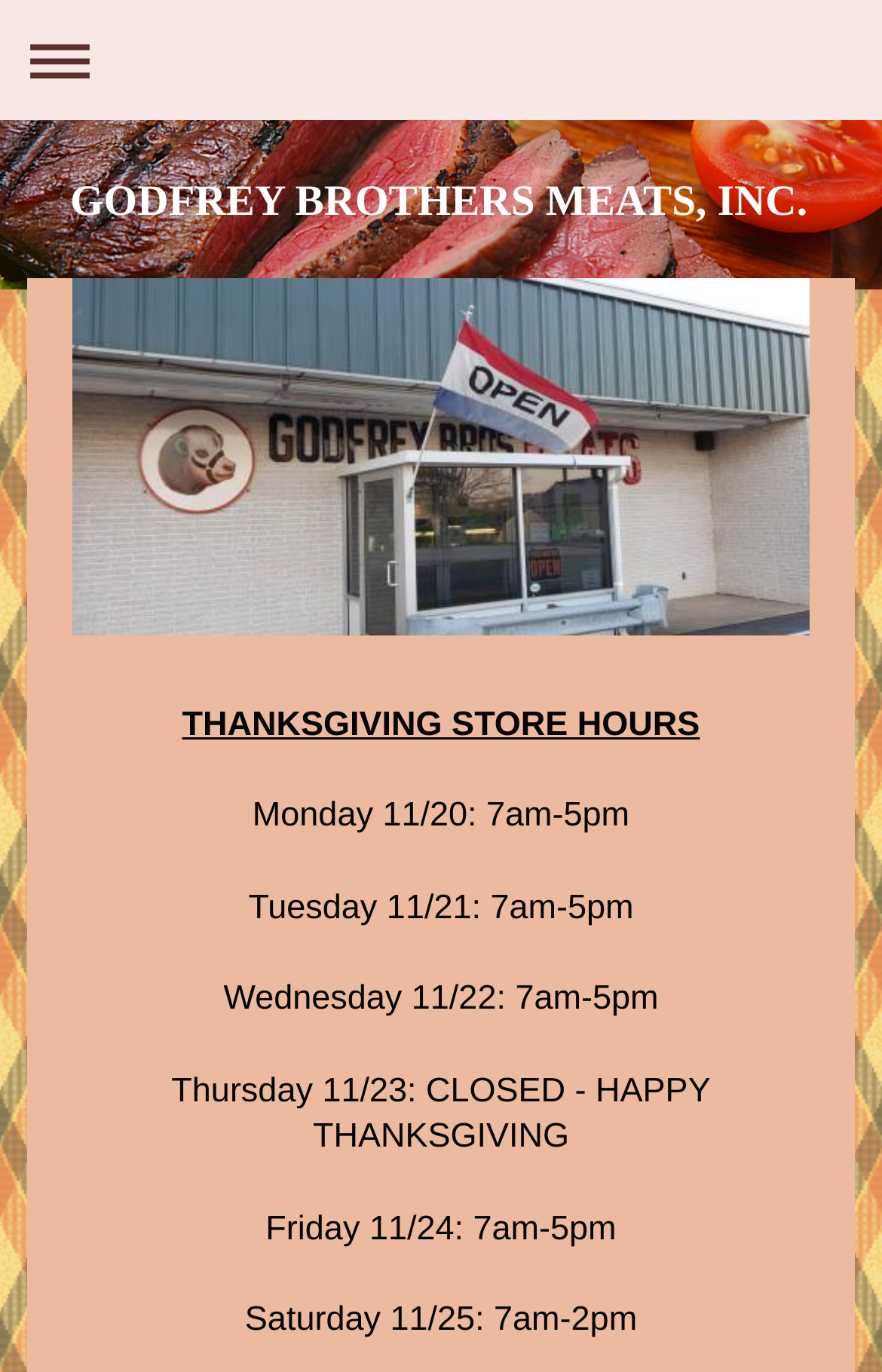Given the element description "Expand/collapse navigation" in the screenshot, predict the bounding box coordinates of that UI element.

[0.013, 0.008, 0.987, 0.079]